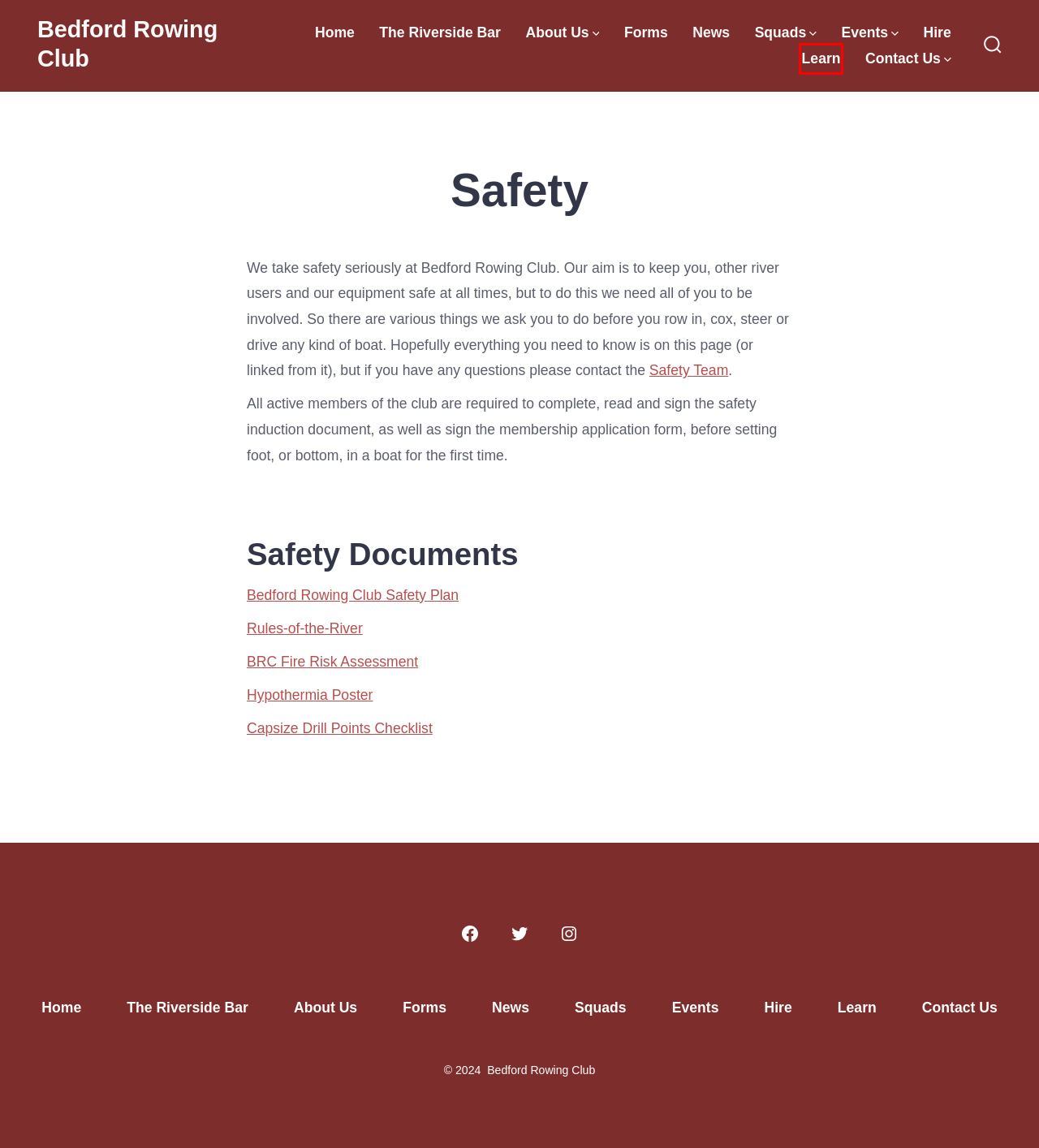You are given a screenshot of a webpage with a red bounding box around an element. Choose the most fitting webpage description for the page that appears after clicking the element within the red bounding box. Here are the candidates:
A. About Us - Bedford Rowing Club
B. Bedford Rowing Club
C. Documents & Forms - Bedford Rowing Club
D. Contact Us - Bedford Rowing Club
E. Squads - Bedford Rowing Club
F. Safety Team - Bedford Rowing Club
G. Events - Bedford Rowing Club
H. Learn - Bedford Rowing Club

H